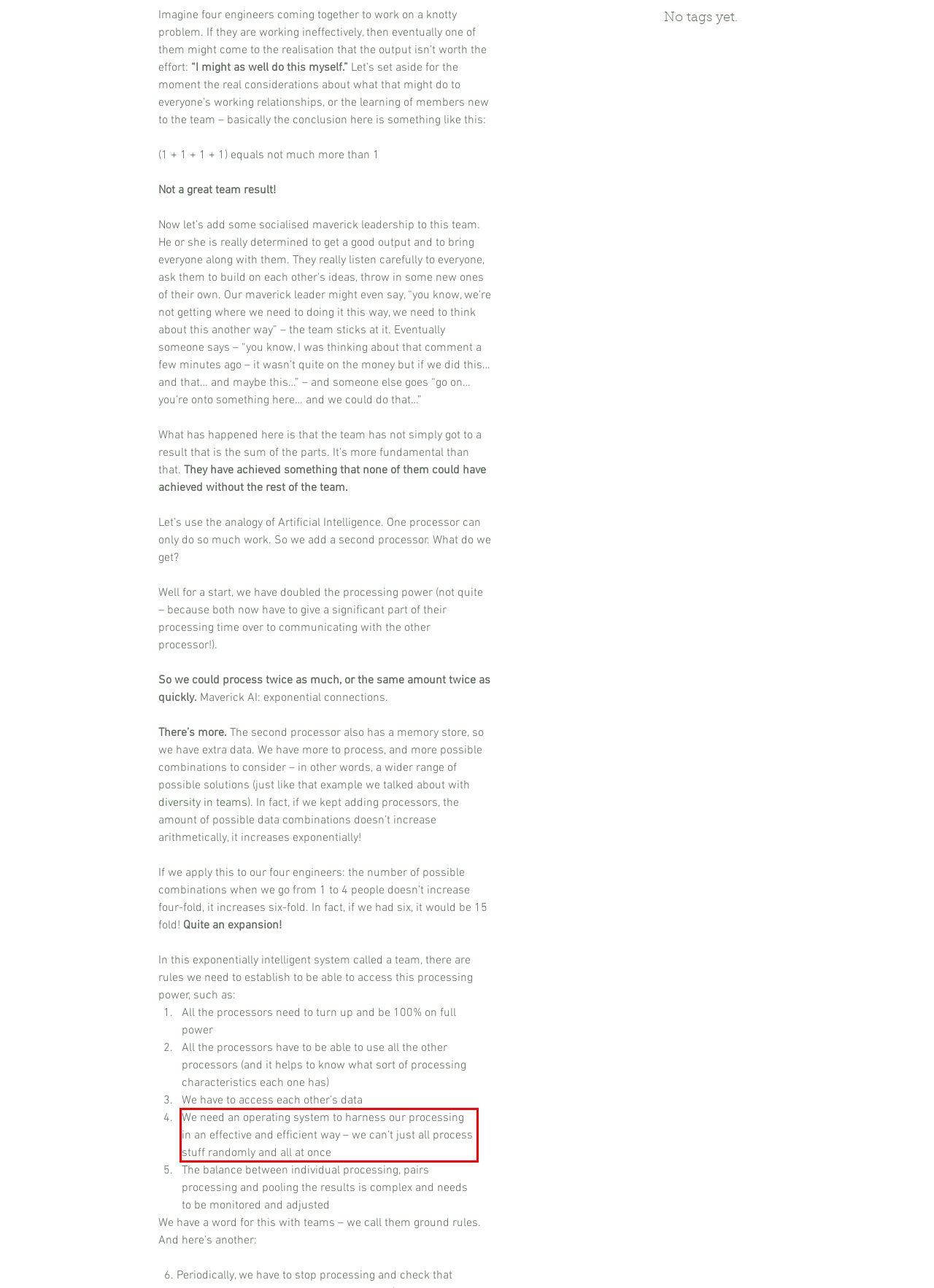Within the screenshot of the webpage, locate the red bounding box and use OCR to identify and provide the text content inside it.

We need an operating system to harness our processing in an effective and efficient way – we can’t just all process stuff randomly and all at once